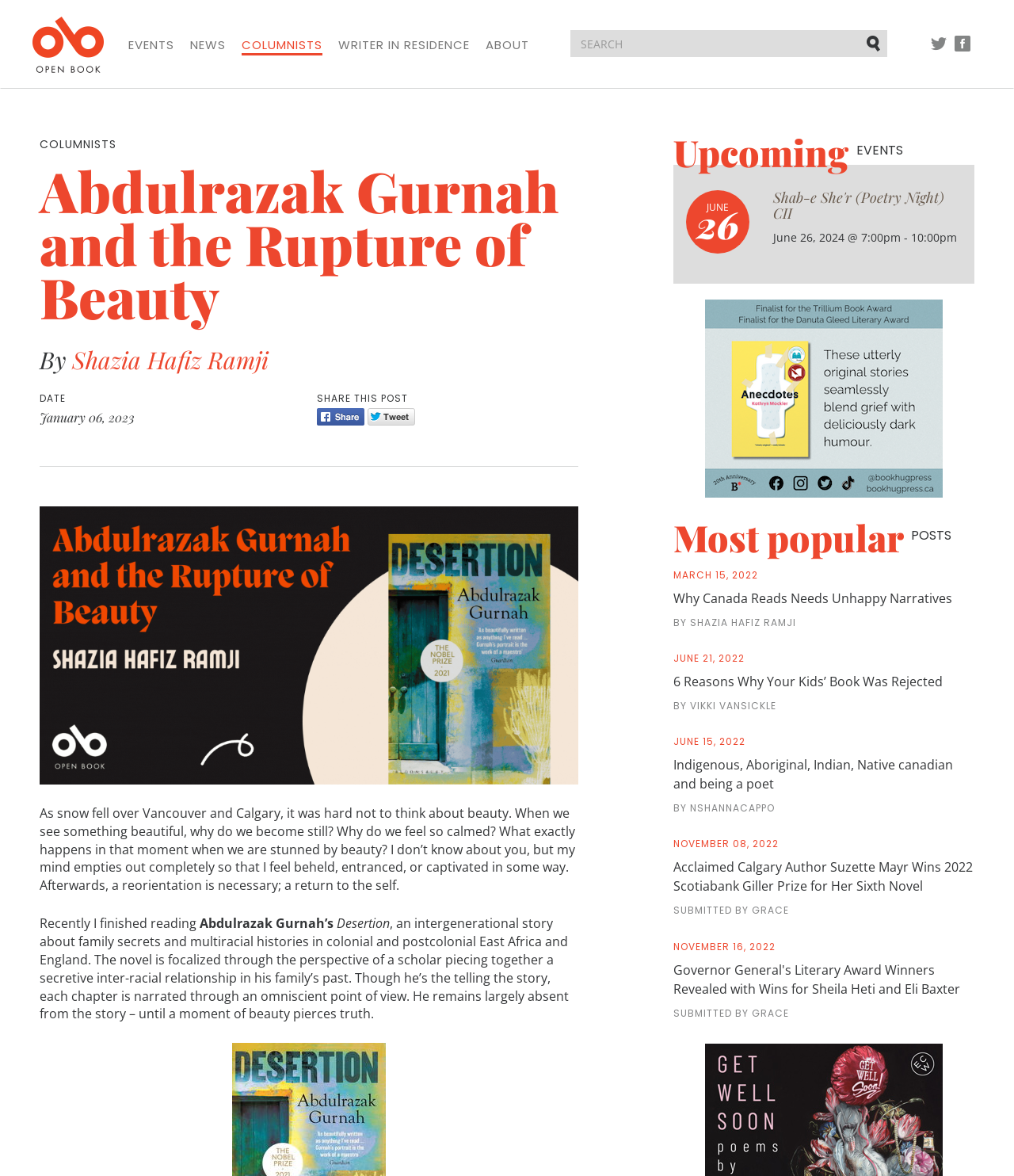How many images are there on the webpage?
Based on the content of the image, thoroughly explain and answer the question.

I counted the number of image elements on the webpage, which are the Open Book logo, the image 'Abdulrazak Gurnah and the Rupture of Beauty', and the ad image from Bookhug Press.